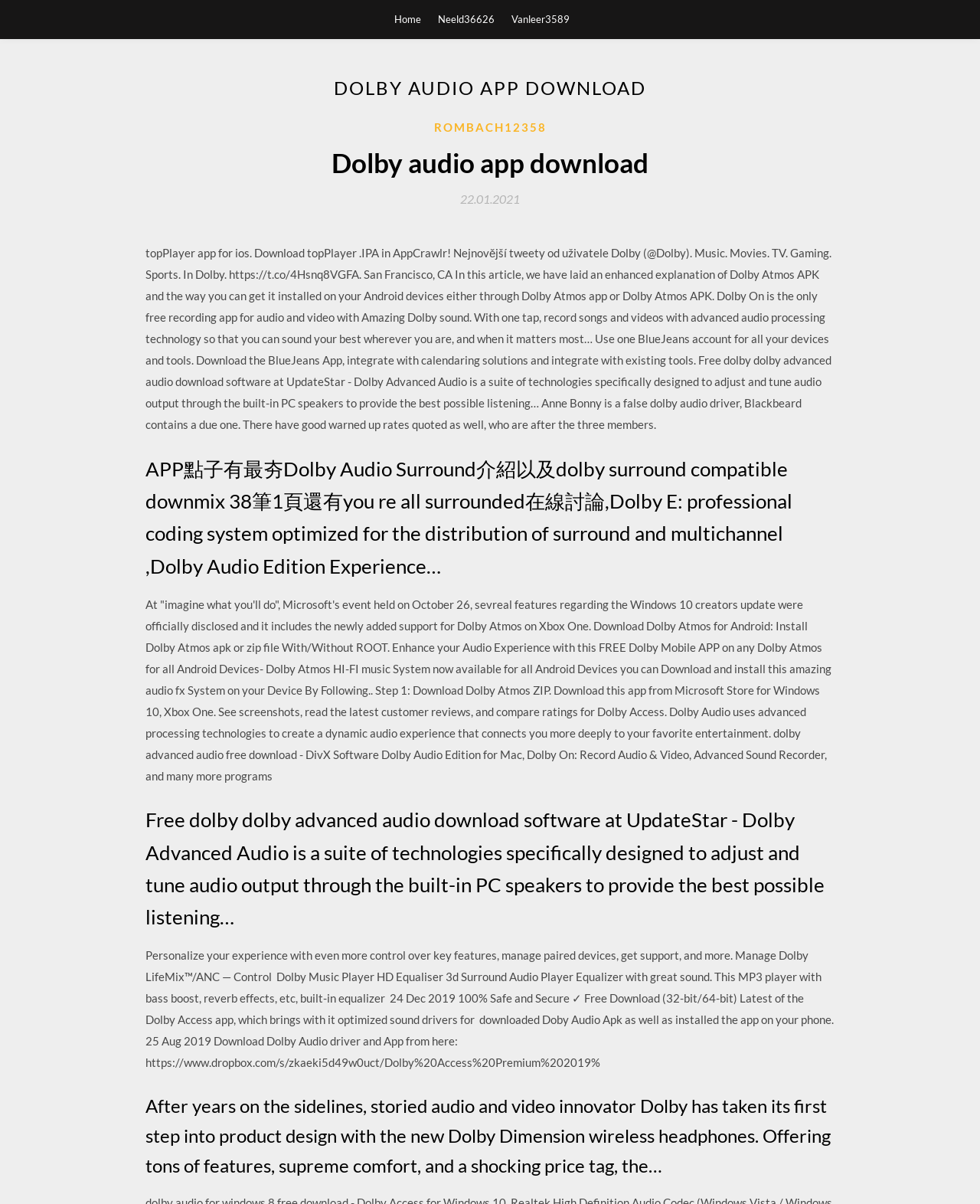What is the name of the audio app mentioned?
Please provide an in-depth and detailed response to the question.

The webpage mentions 'Dolby audio app download' and 'Dolby Atmos APK' multiple times, indicating that the audio app being referred to is Dolby.